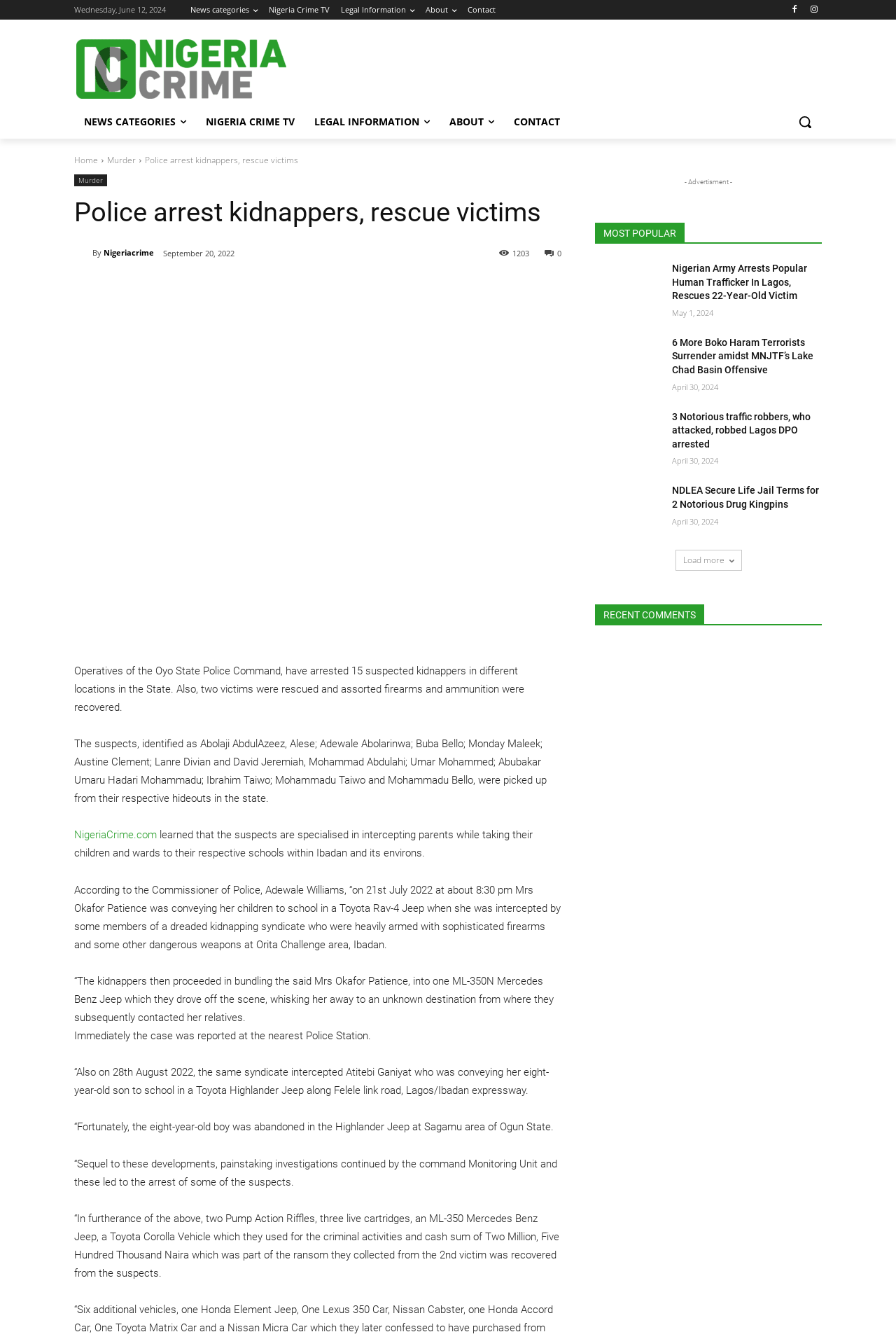Could you specify the bounding box coordinates for the clickable section to complete the following instruction: "Search for something"?

[0.88, 0.078, 0.917, 0.104]